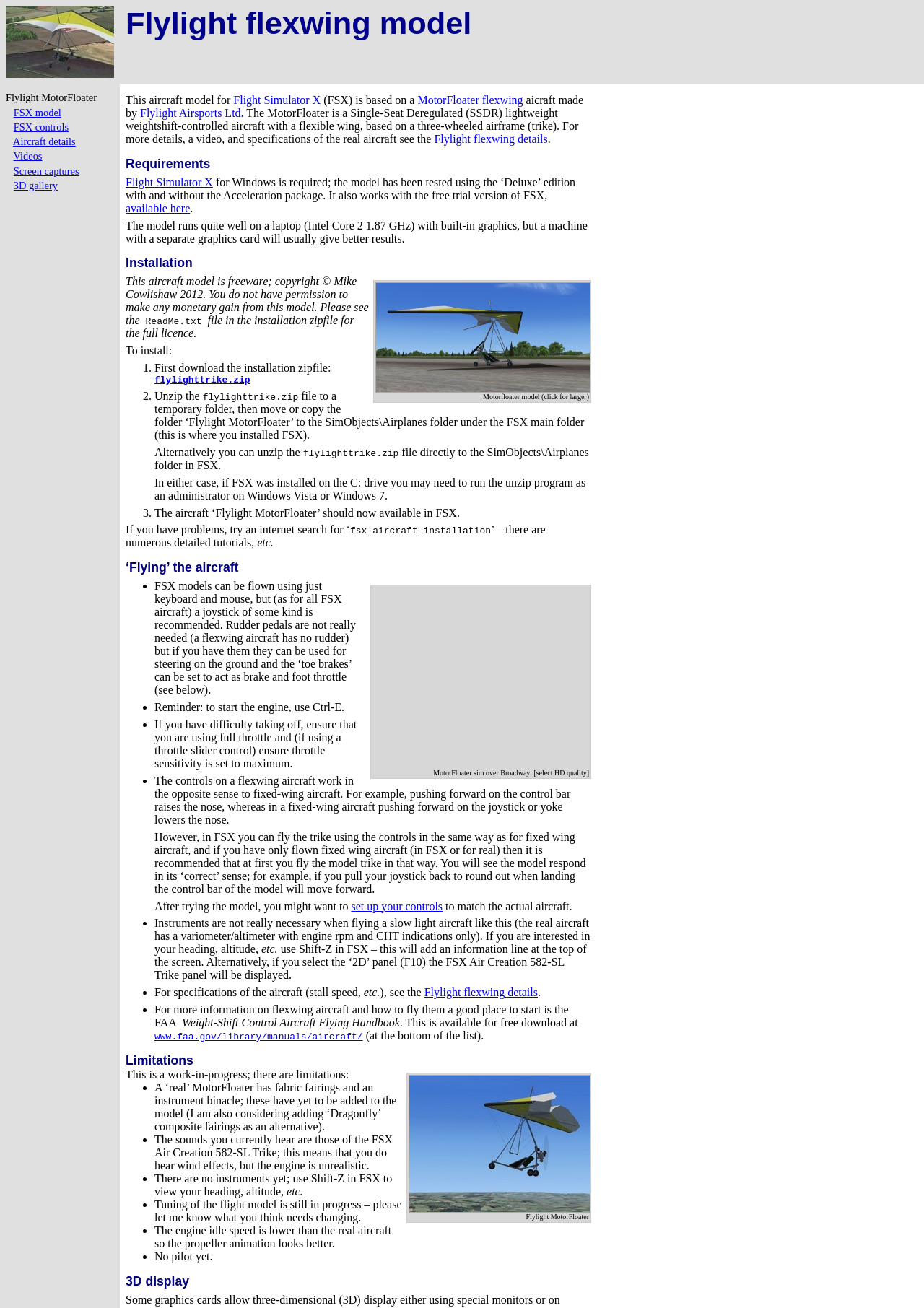Identify the bounding box coordinates of the element to click to follow this instruction: 'Download 'flylighttrike.zip''. Ensure the coordinates are four float values between 0 and 1, provided as [left, top, right, bottom].

[0.167, 0.285, 0.271, 0.294]